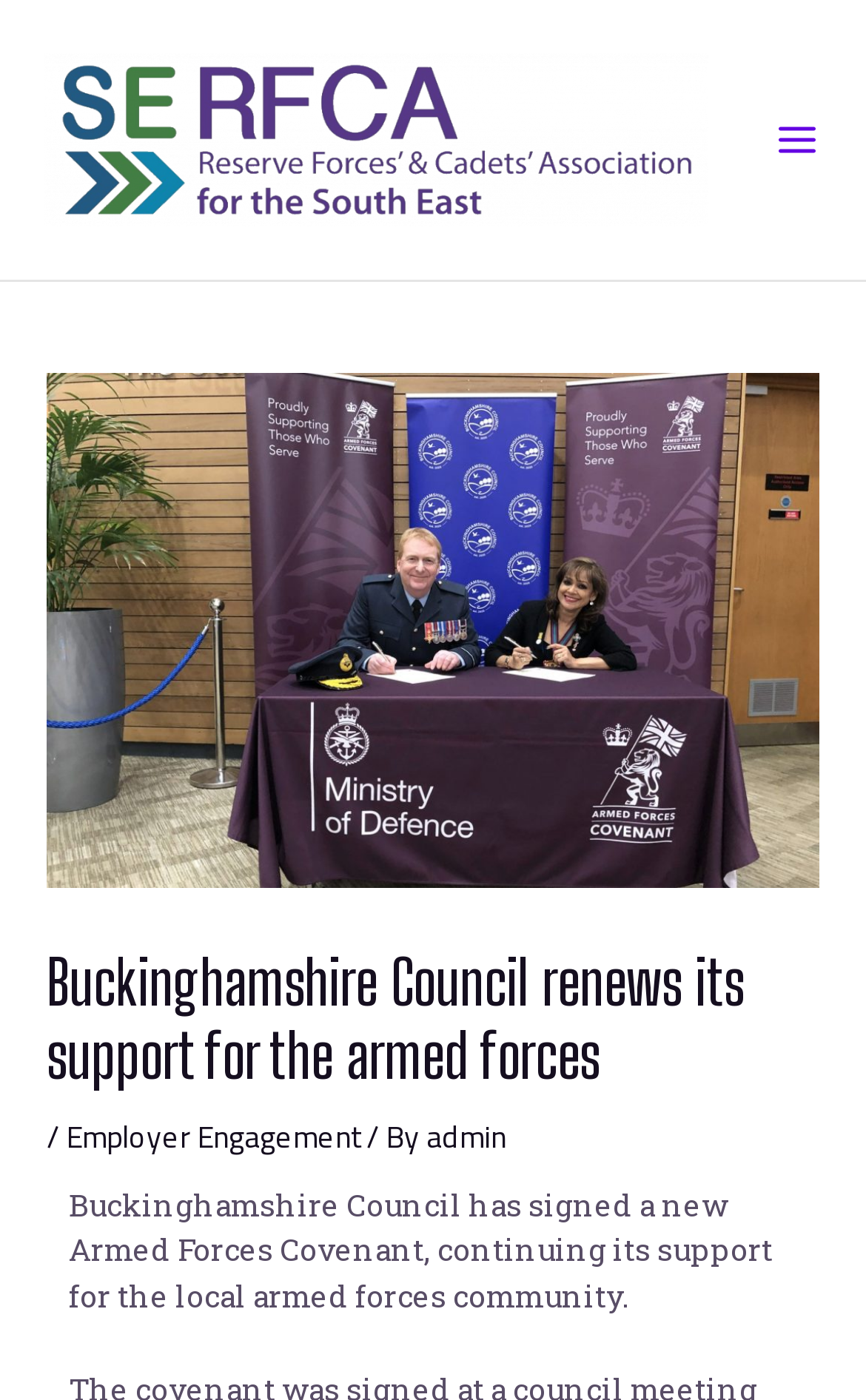Identify the bounding box for the element characterized by the following description: "Main Menu".

[0.869, 0.069, 0.97, 0.131]